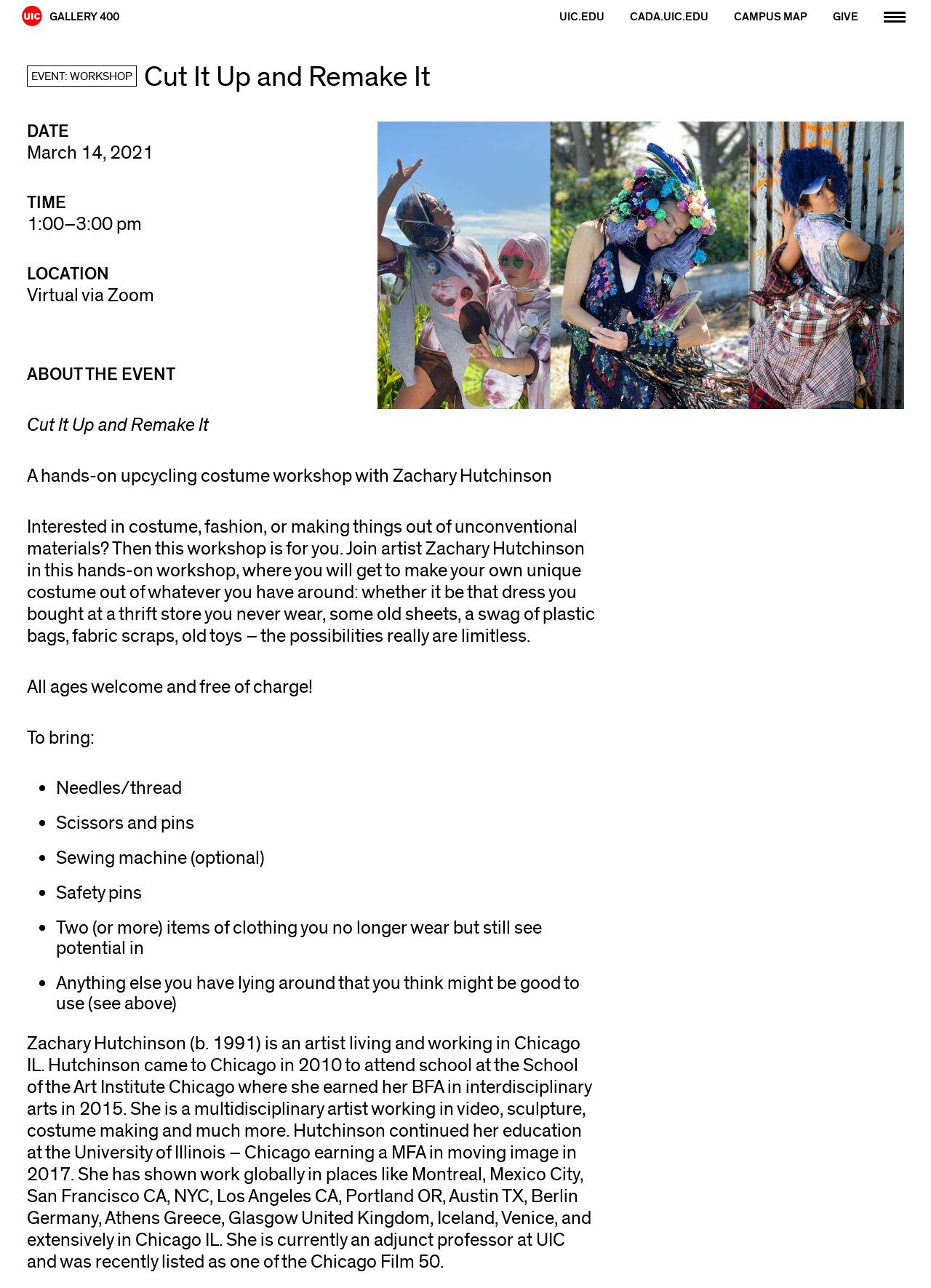Offer an extensive depiction of the webpage and its key elements.

The webpage is about an event titled "Cut It Up and Remake It" hosted by Gallery 400. At the top left corner, there is a link to skip to the content, followed by a navigation menu with links to the UIC logo, primary, give, campus map, and UIC.edu. 

Below the navigation menu, there is a heading that announces the event, "WORKSHOP: Cut It Up and Remake It". 

The main content of the webpage is divided into sections. The first section displays a figure, likely an image related to the event. 

The following sections provide details about the event, including the date, time, and location. The date is March 14, 2021, the time is 1:00-3:00 pm, and the location is virtual via Zoom. 

The "About the Event" section describes the event as a hands-on upcycling costume workshop led by artist Zachary Hutchinson. The workshop is open to anyone interested in costume, fashion, or making things out of unconventional materials. Participants are encouraged to bring various materials, including needles, scissors, and old clothes, to create their own unique costumes. 

The webpage also includes a brief biography of Zachary Hutchinson, the artist leading the workshop.